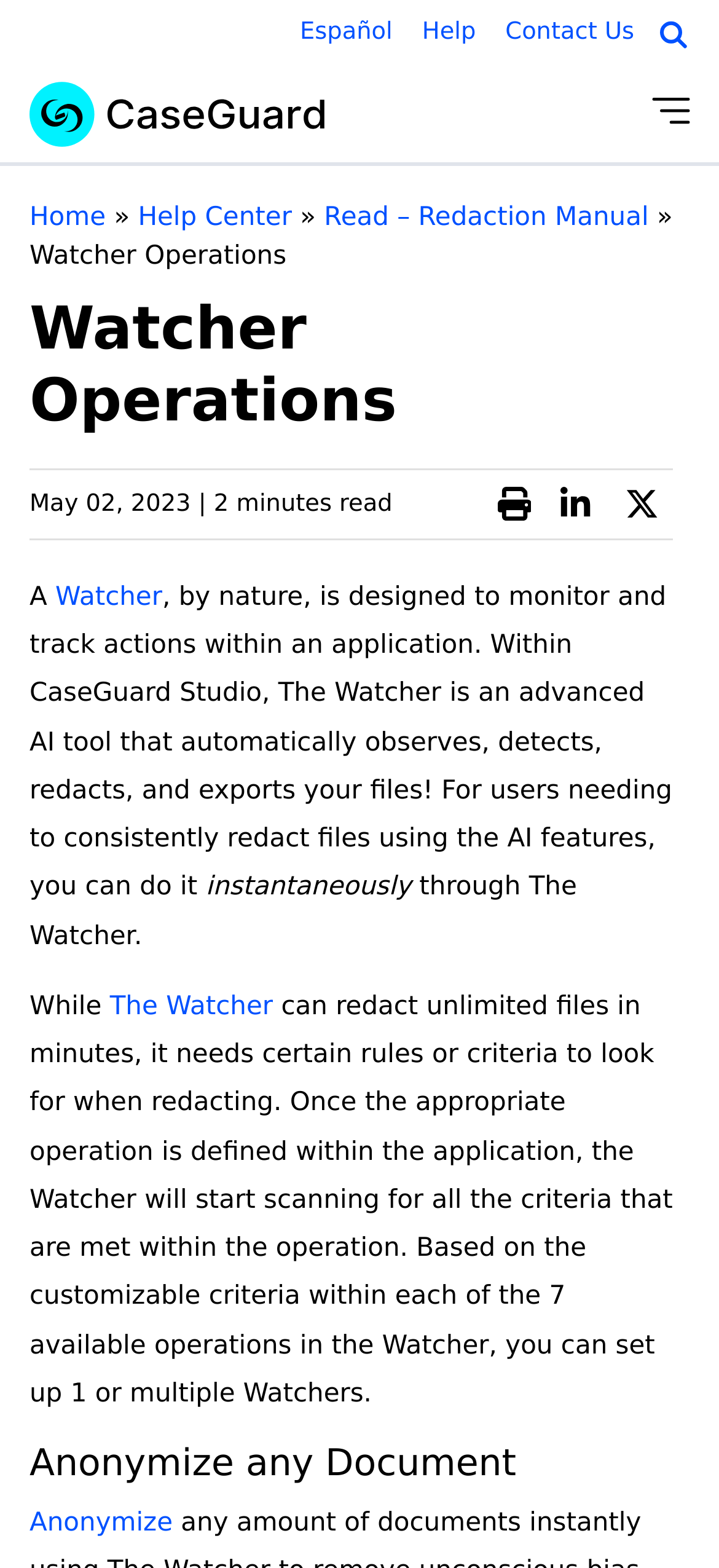From the webpage screenshot, predict the bounding box of the UI element that matches this description: "parent_node: Search for: value="Search"".

[0.868, 0.149, 0.95, 0.183]